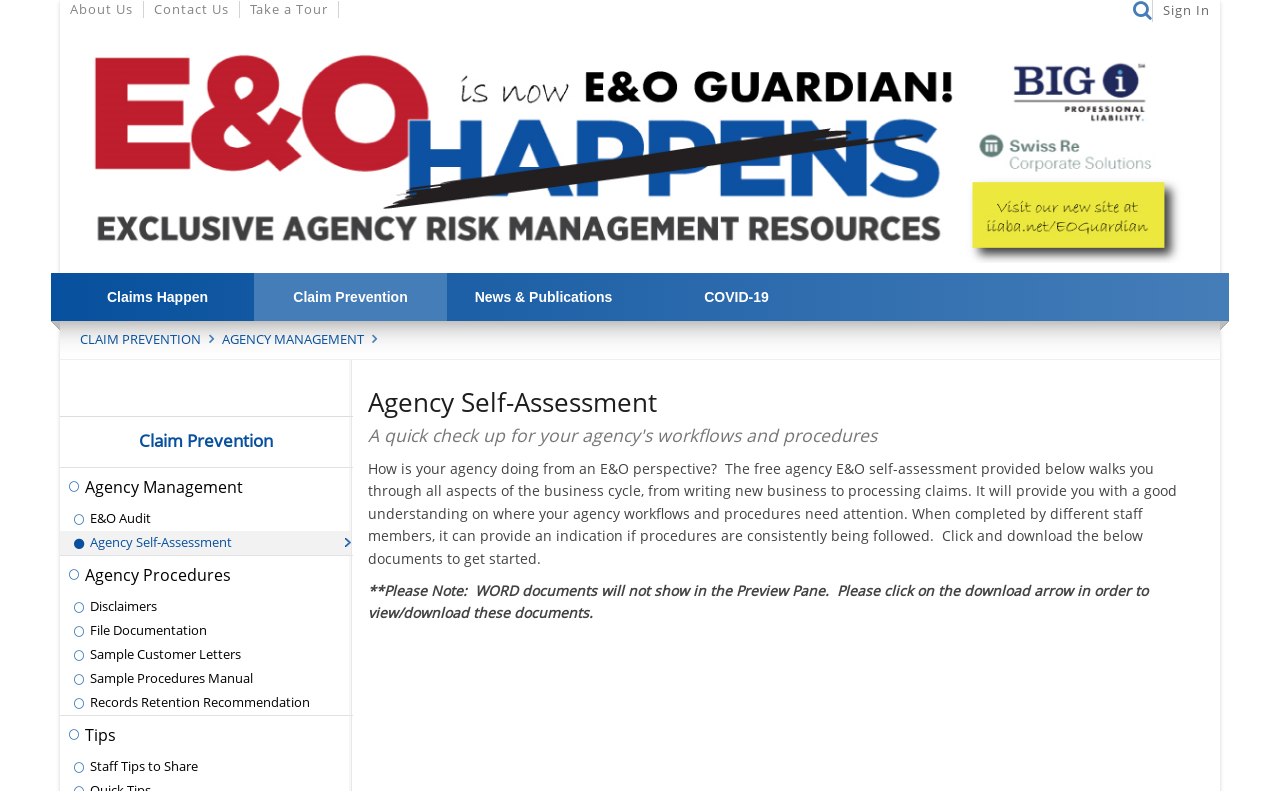Please give a concise answer to this question using a single word or phrase: 
What is the benefit of completing the self-assessment with different staff members?

To ensure consistent procedures